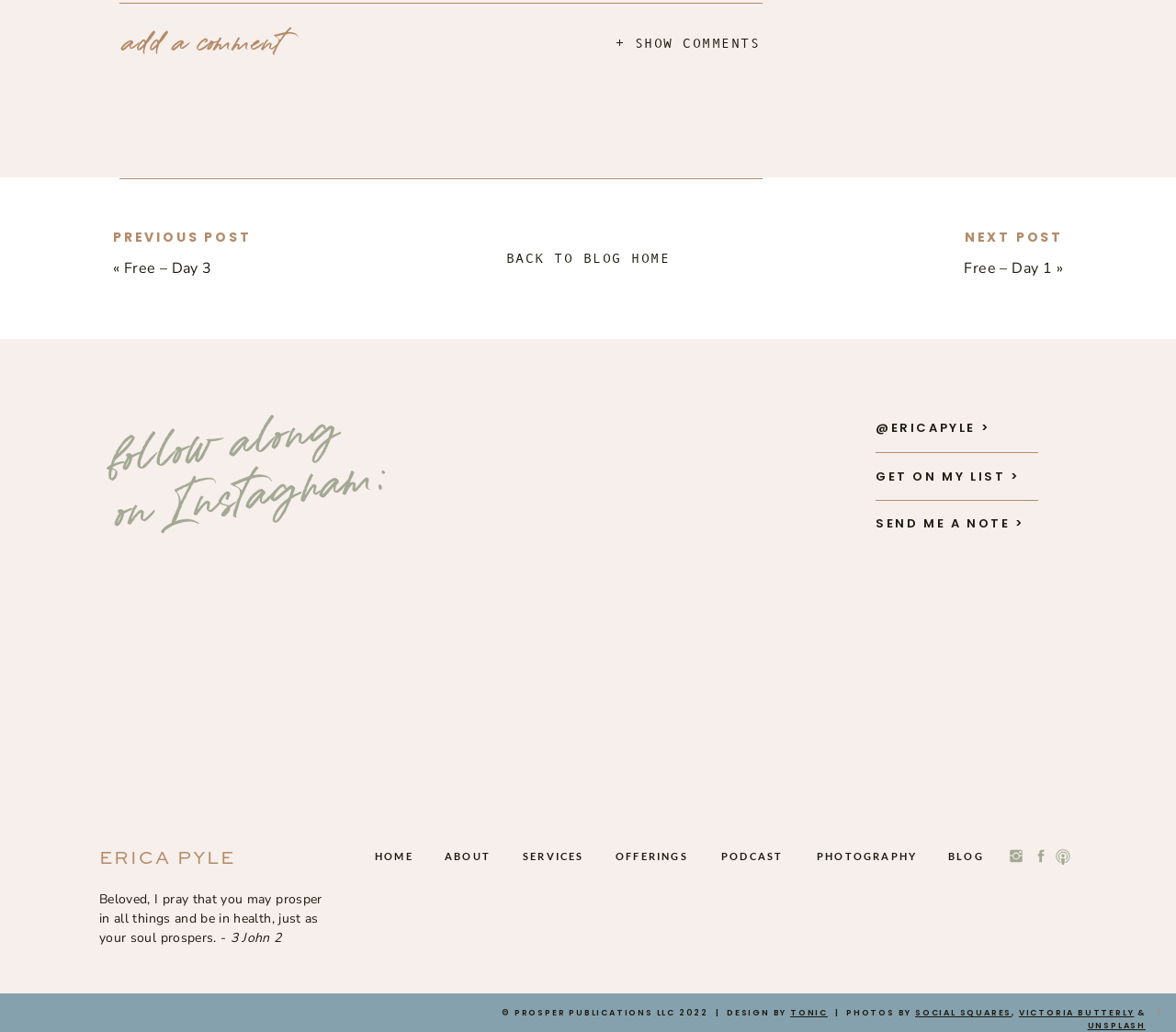Determine the bounding box coordinates of the UI element described below. Use the format (top-left x, top-left y, bottom-right x, bottom-right y) with floating point numbers between 0 and 1: GET ON my LIST >

[0.745, 0.453, 0.87, 0.471]